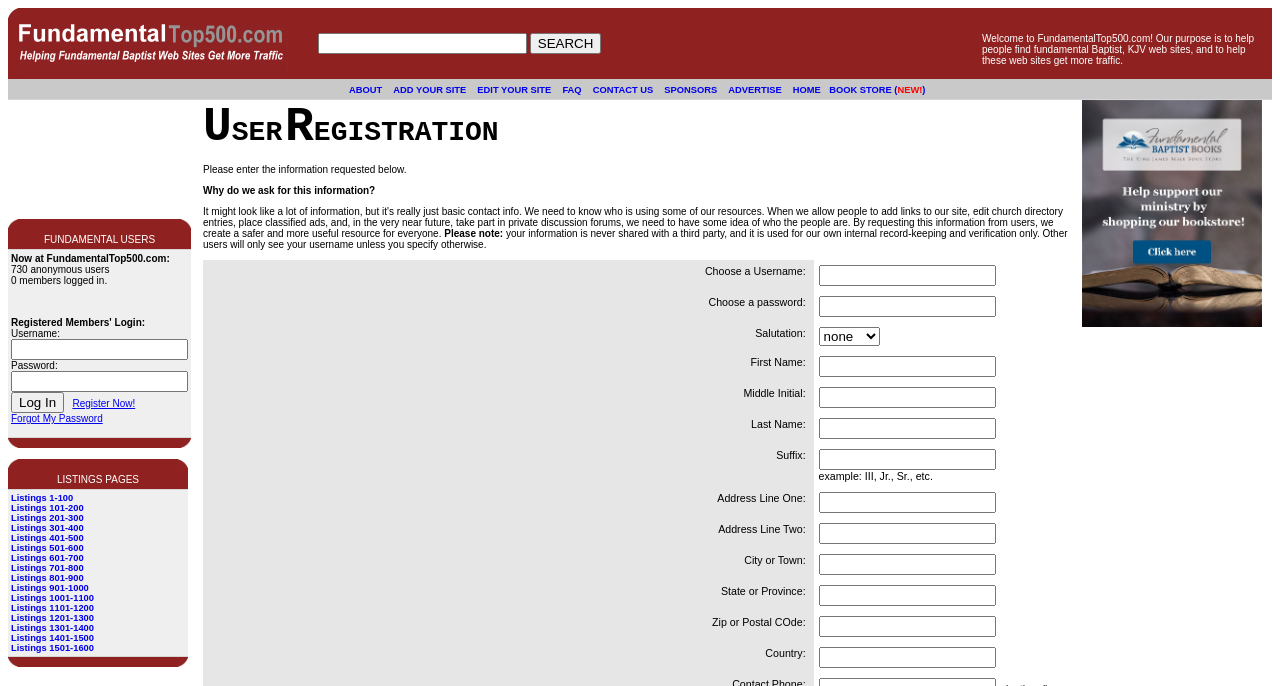How many anonymous users are currently on the website?
Based on the image, provide a one-word or brief-phrase response.

730